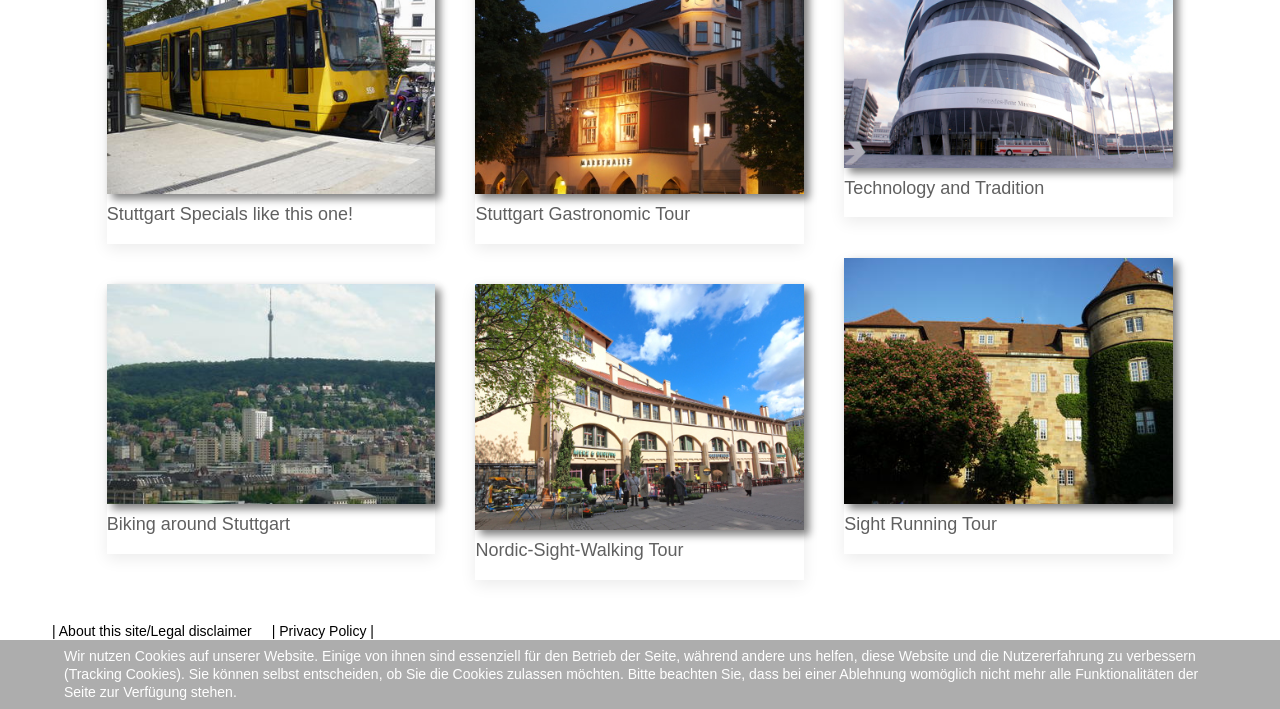Please determine the bounding box coordinates, formatted as (top-left x, top-left y, bottom-right x, bottom-right y), with all values as floating point numbers between 0 and 1. Identify the bounding box of the region described as: | About this site/Legal disclaimer

[0.041, 0.878, 0.197, 0.901]